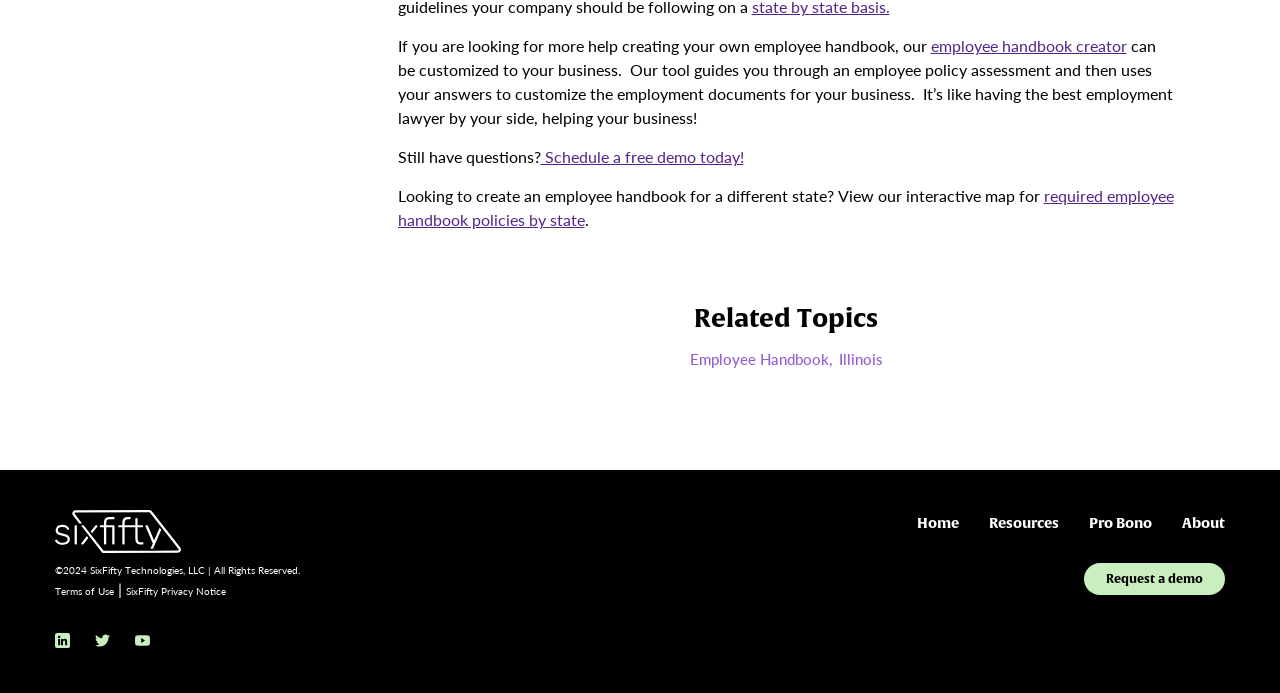Given the description Pro Bono, predict the bounding box coordinates of the UI element. Ensure the coordinates are in the format (top-left x, top-left y, bottom-right x, bottom-right y) and all values are between 0 and 1.

[0.851, 0.744, 0.9, 0.767]